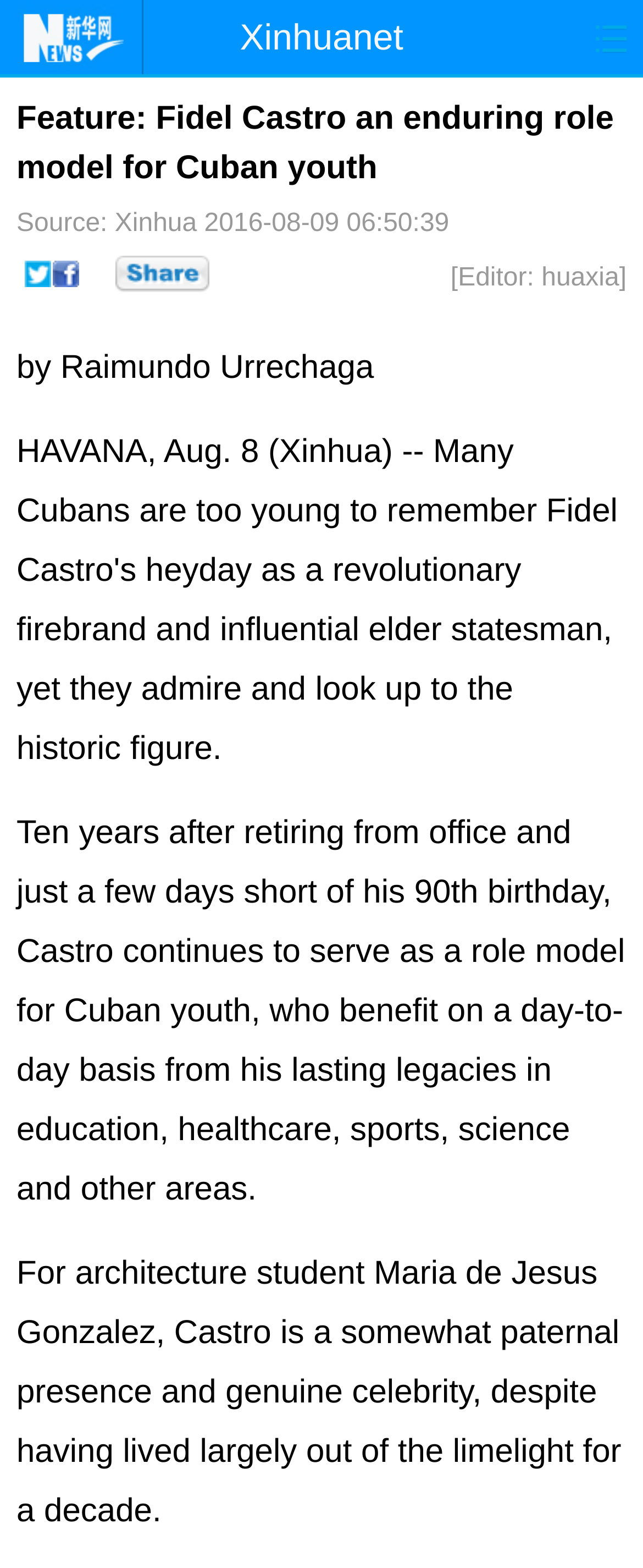Please locate the bounding box coordinates of the element that should be clicked to complete the given instruction: "Click on the link with Fidel Castro's image".

[0.038, 0.172, 0.079, 0.186]